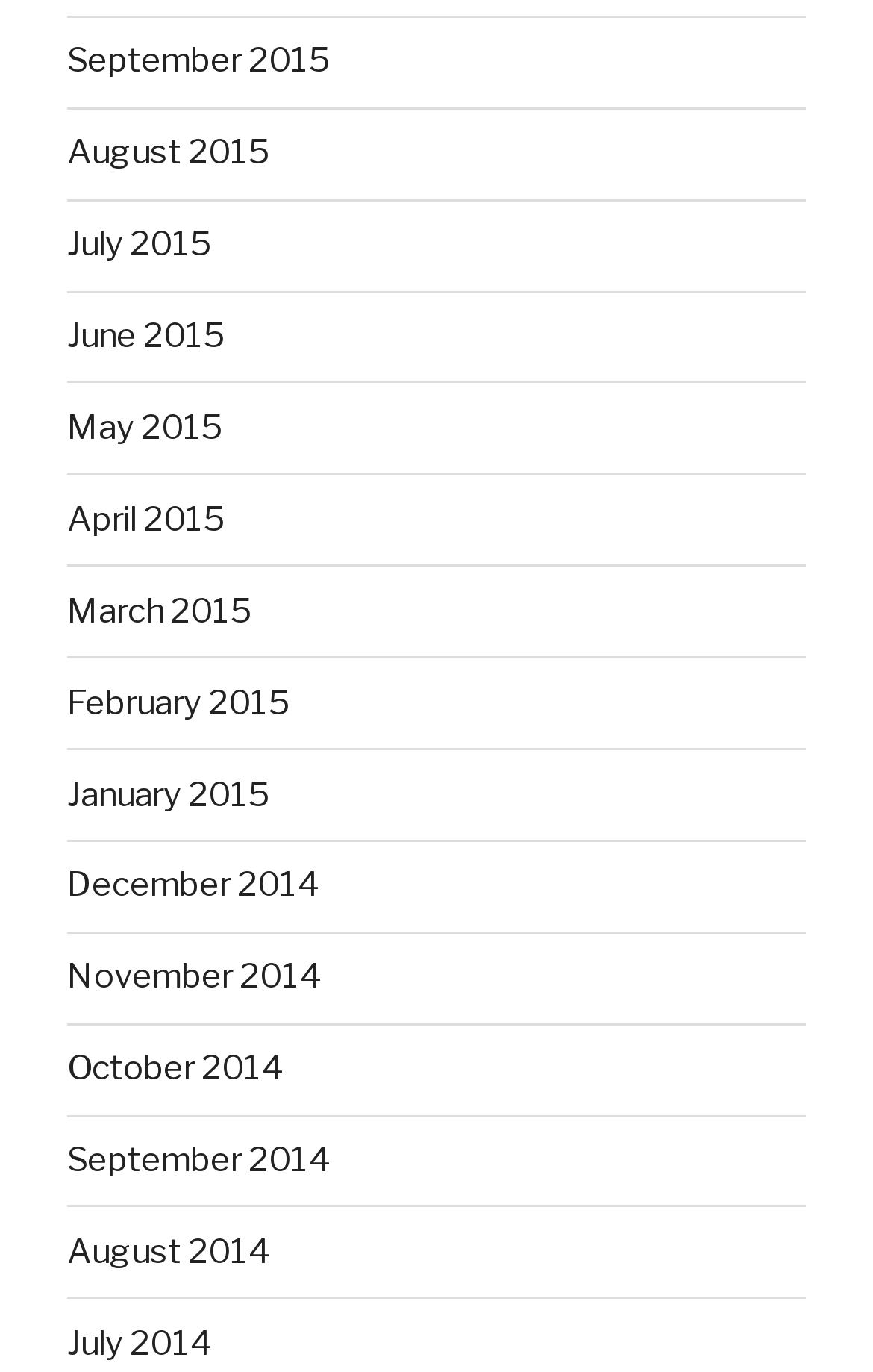Can you find the bounding box coordinates of the area I should click to execute the following instruction: "go to August 2015 page"?

[0.077, 0.097, 0.31, 0.126]